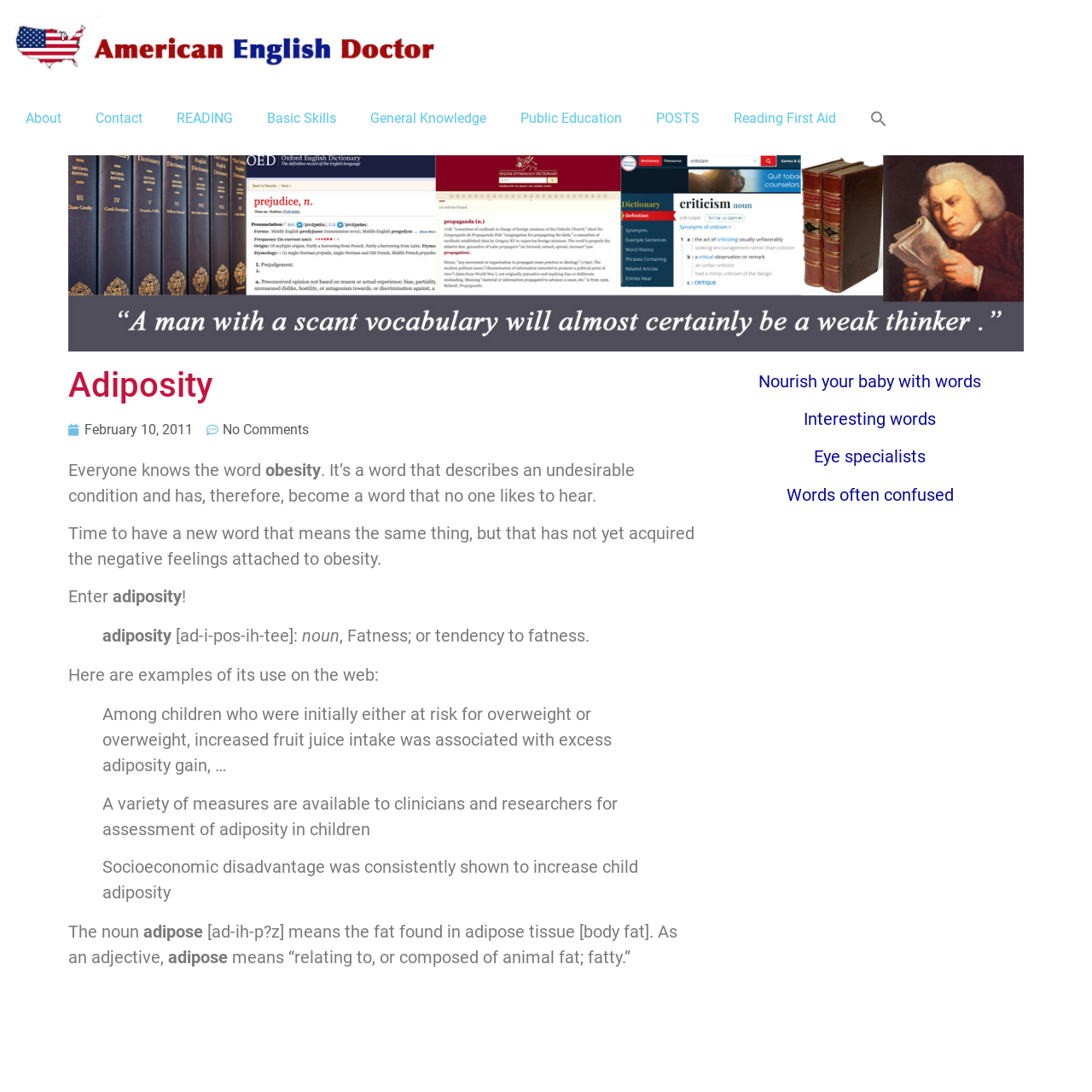Locate the bounding box coordinates of the region to be clicked to comply with the following instruction: "View the 'Posts' page". The coordinates must be four float numbers between 0 and 1, in the form [left, top, right, bottom].

[0.585, 0.091, 0.656, 0.127]